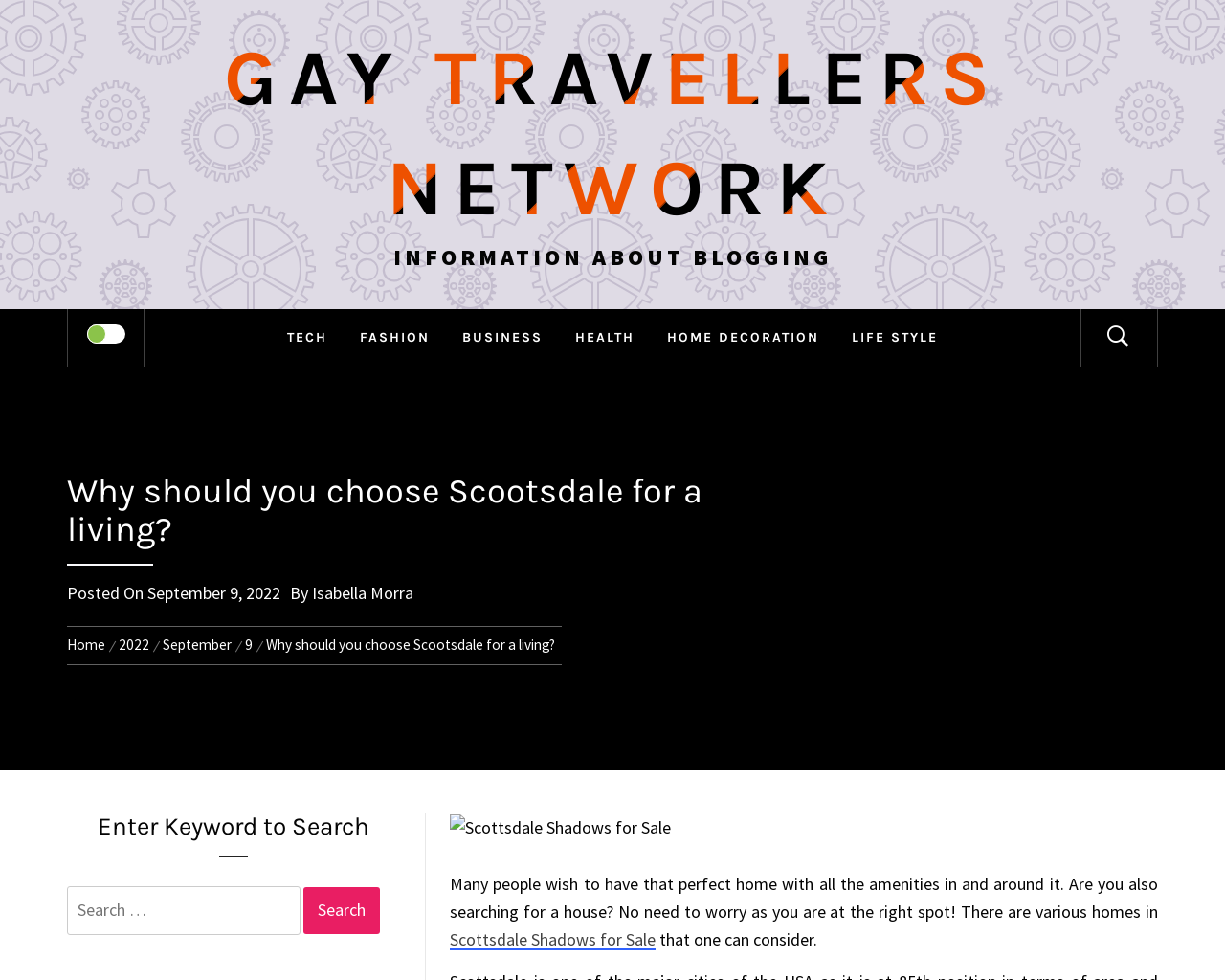Please specify the bounding box coordinates of the clickable region necessary for completing the following instruction: "Check the post details". The coordinates must consist of four float numbers between 0 and 1, i.e., [left, top, right, bottom].

[0.055, 0.593, 0.12, 0.616]